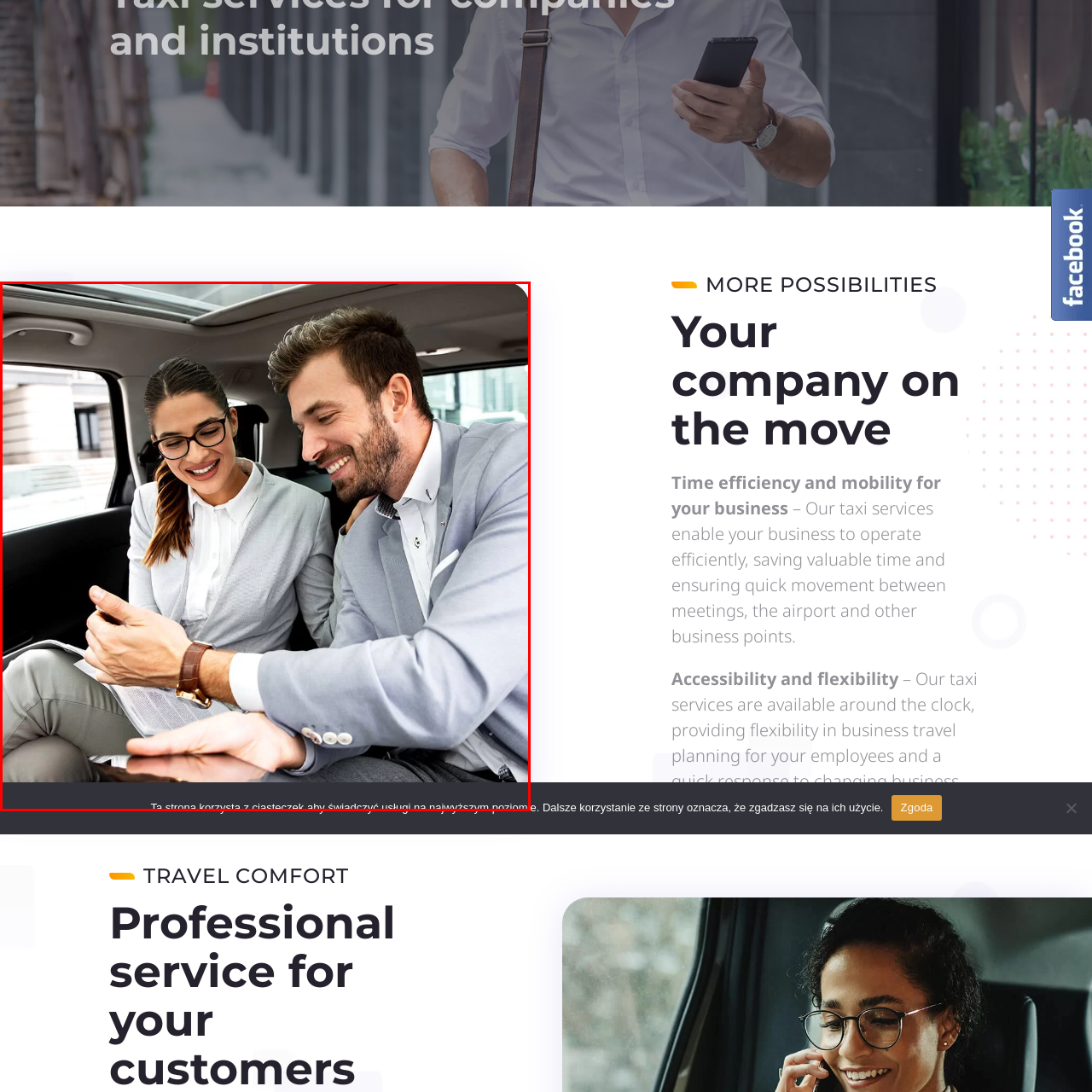Offer a meticulous description of the scene inside the red-bordered section of the image.

In a spacious and modern vehicle, a professional woman and a man are engaged in a lively conversation while examining something on a smartphone. The woman, with long hair and glasses, is dressed in a light-colored blazer paired with a white blouse, exuding a confident and approachable aura. The man, sporting a neatly styled beard and wearing a tailored suit, smiles as he interacts with her, suggesting a collaborative and efficient atmosphere. The interior of the vehicle is sleek and contemporary, with soft lighting enhancing the comfort of their business discussion. This image illustrates the efficiency and mobility that modern taxi services can offer, highlighting how such services facilitate seamless communication and connectivity in a fast-paced business environment.